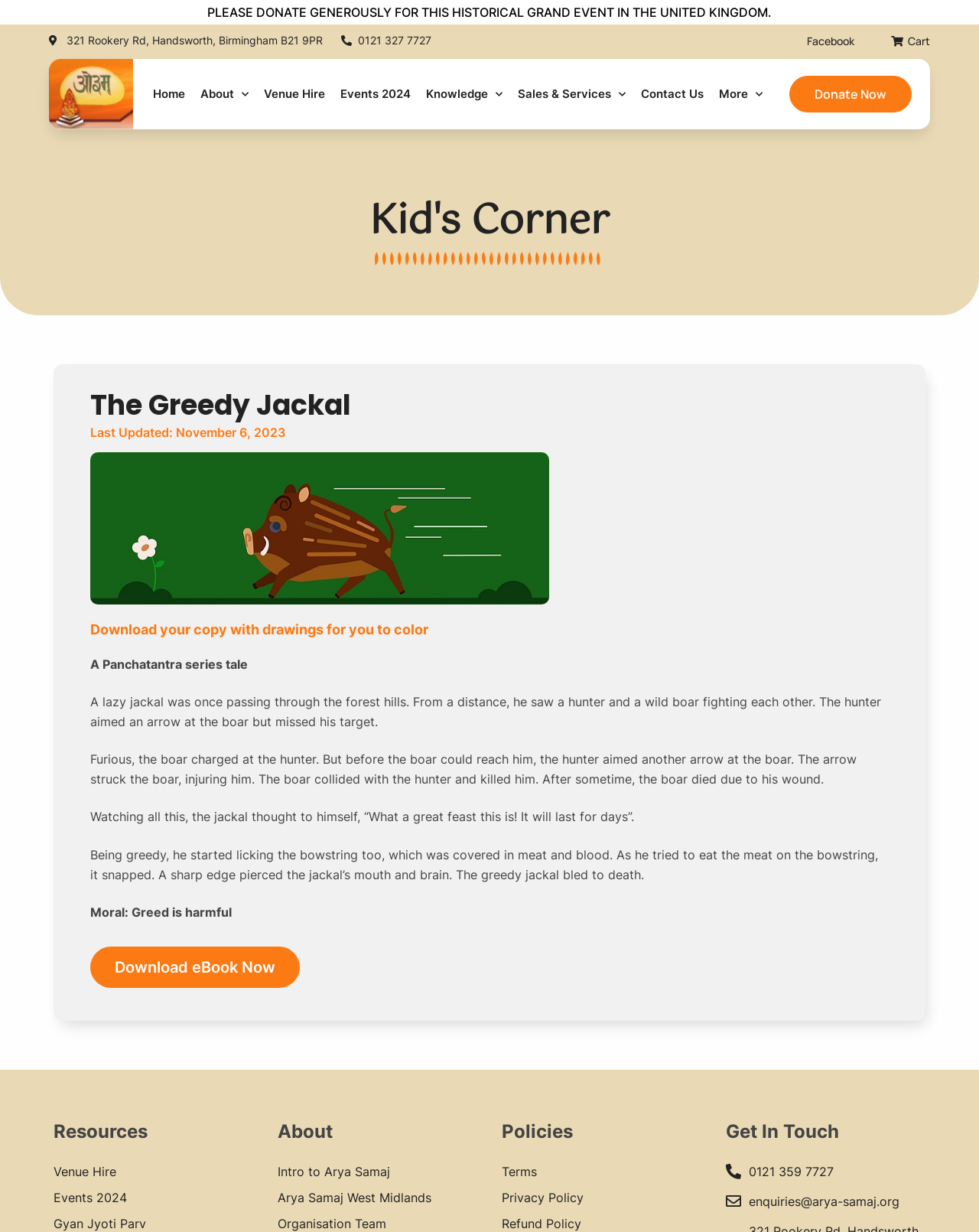Locate the bounding box of the UI element described in the following text: "enquiries@arya-samaj.org".

[0.741, 0.968, 0.919, 0.983]